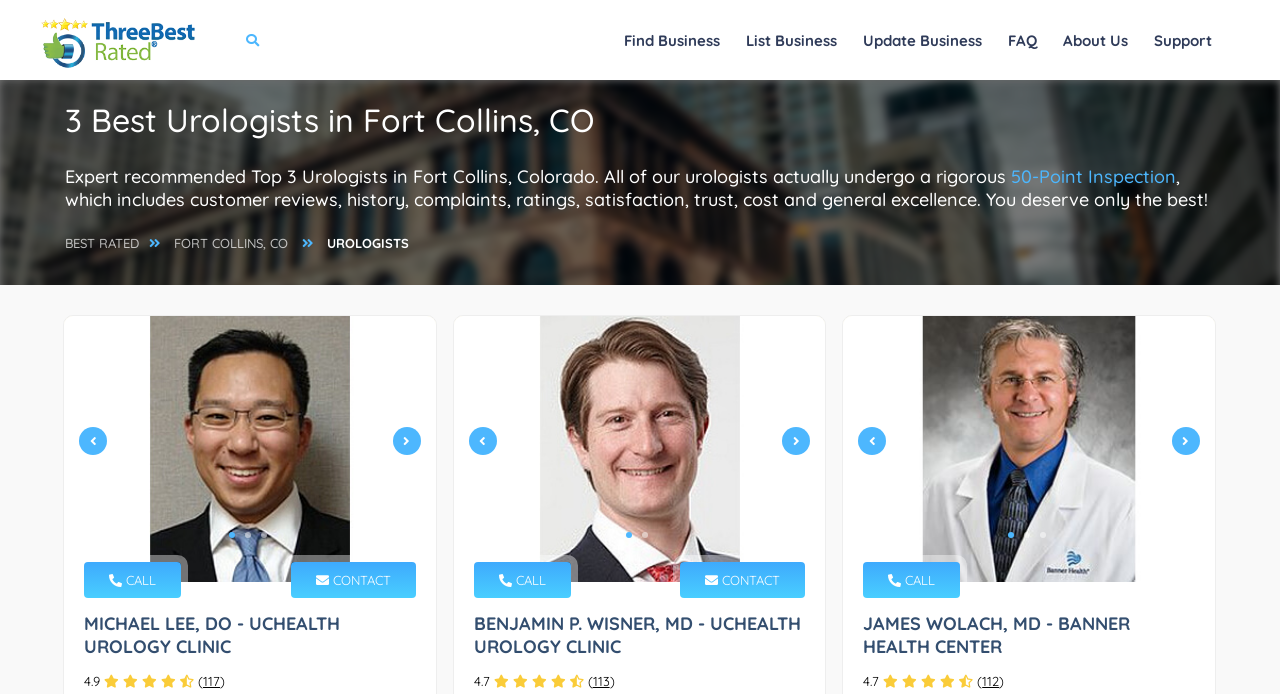Find the bounding box coordinates of the clickable element required to execute the following instruction: "Click on the 'CONTACT' button for Benjamin P. Wisner, MD". Provide the coordinates as four float numbers between 0 and 1, i.e., [left, top, right, bottom].

[0.531, 0.809, 0.629, 0.861]